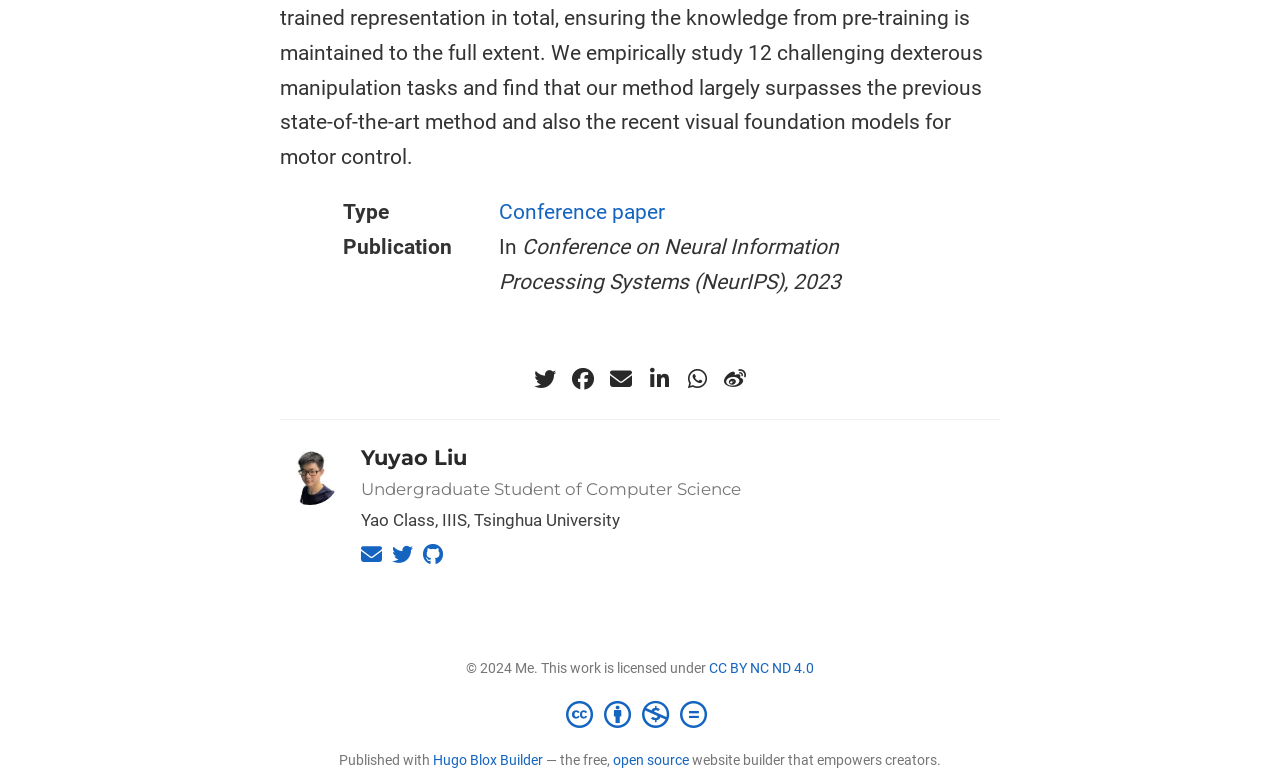Please give a succinct answer using a single word or phrase:
What is the author's name?

Yuyao Liu